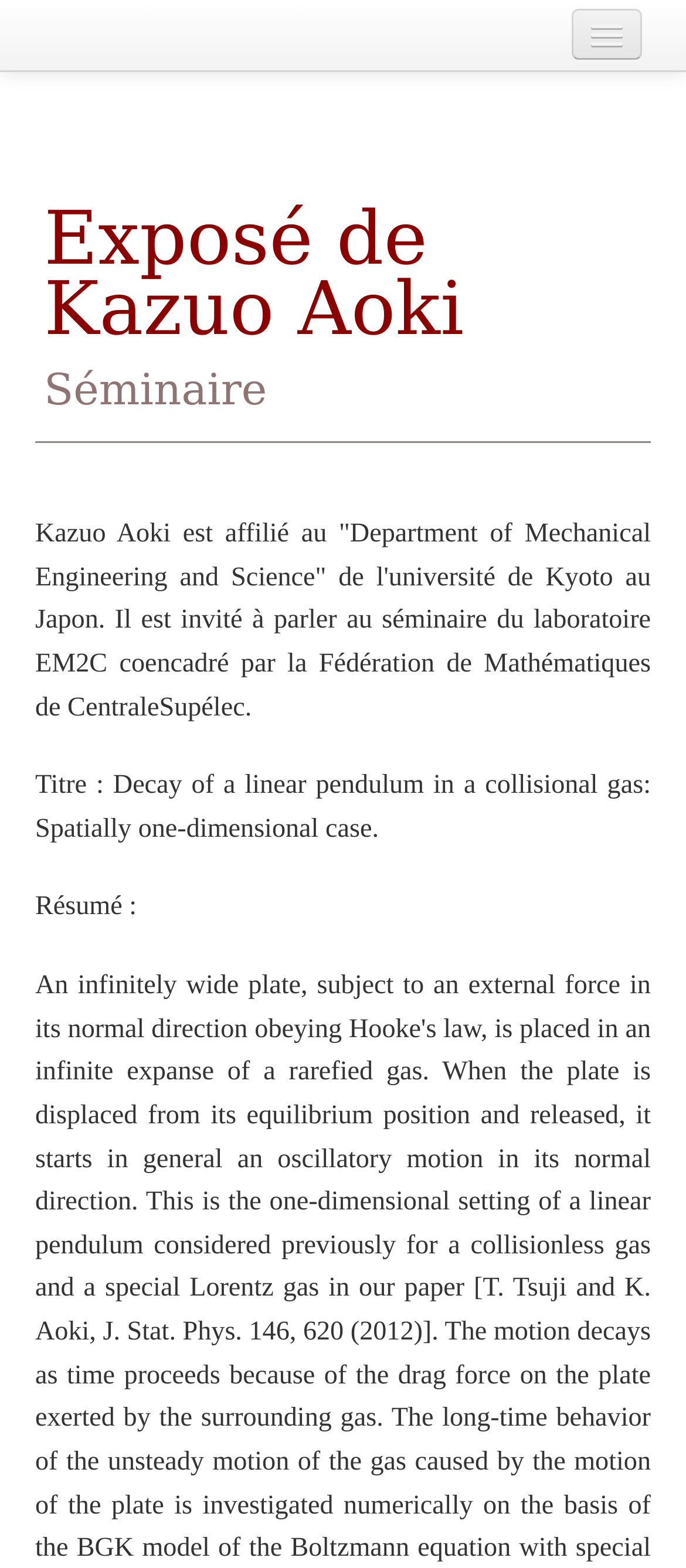What is the purpose of the textbox?
Please provide a single word or phrase in response based on the screenshot.

Search